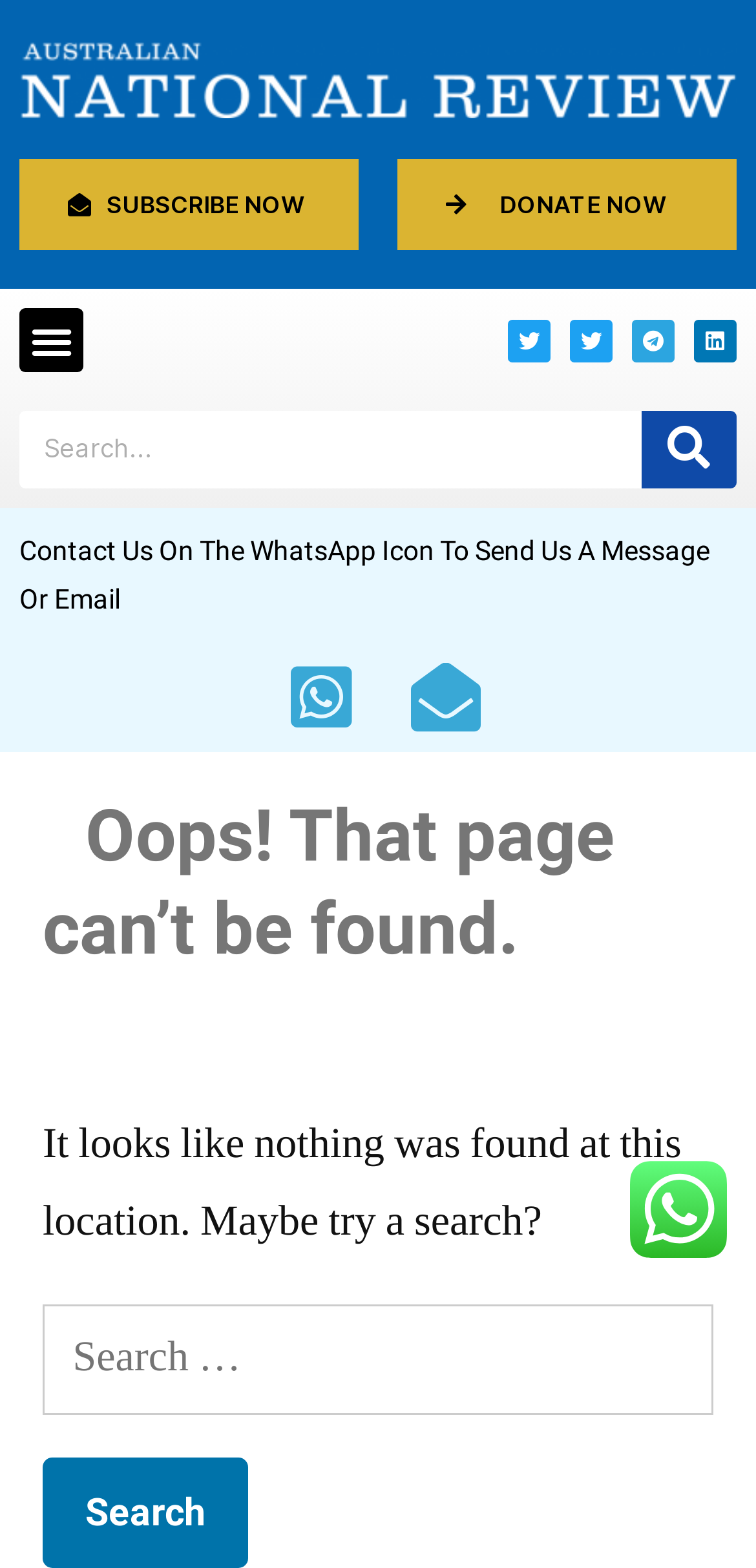Bounding box coordinates are given in the format (top-left x, top-left y, bottom-right x, bottom-right y). All values should be floating point numbers between 0 and 1. Provide the bounding box coordinate for the UI element described as: Commission & Incentive

None